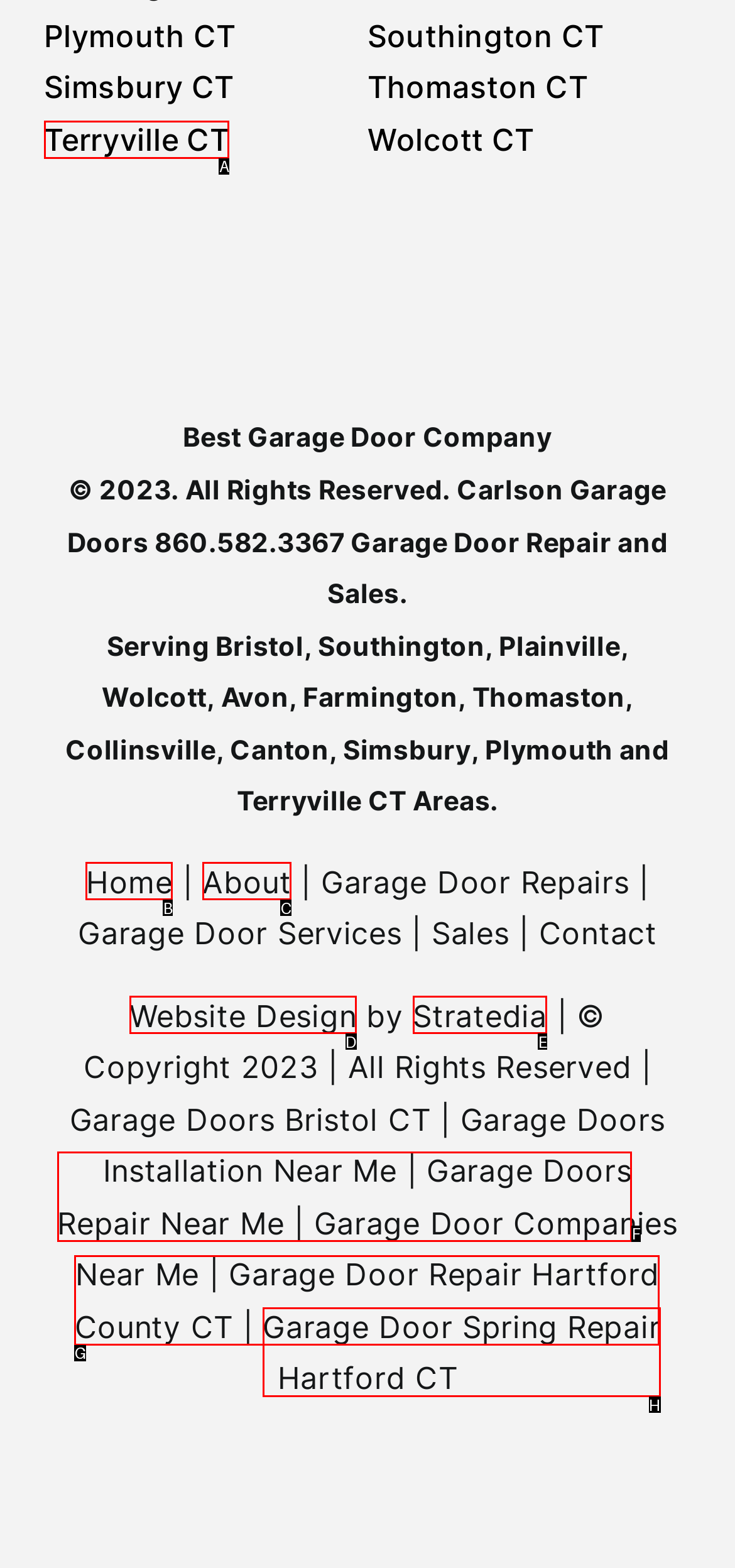Select the letter that corresponds to the UI element described as: Terryville CT
Answer by providing the letter from the given choices.

A